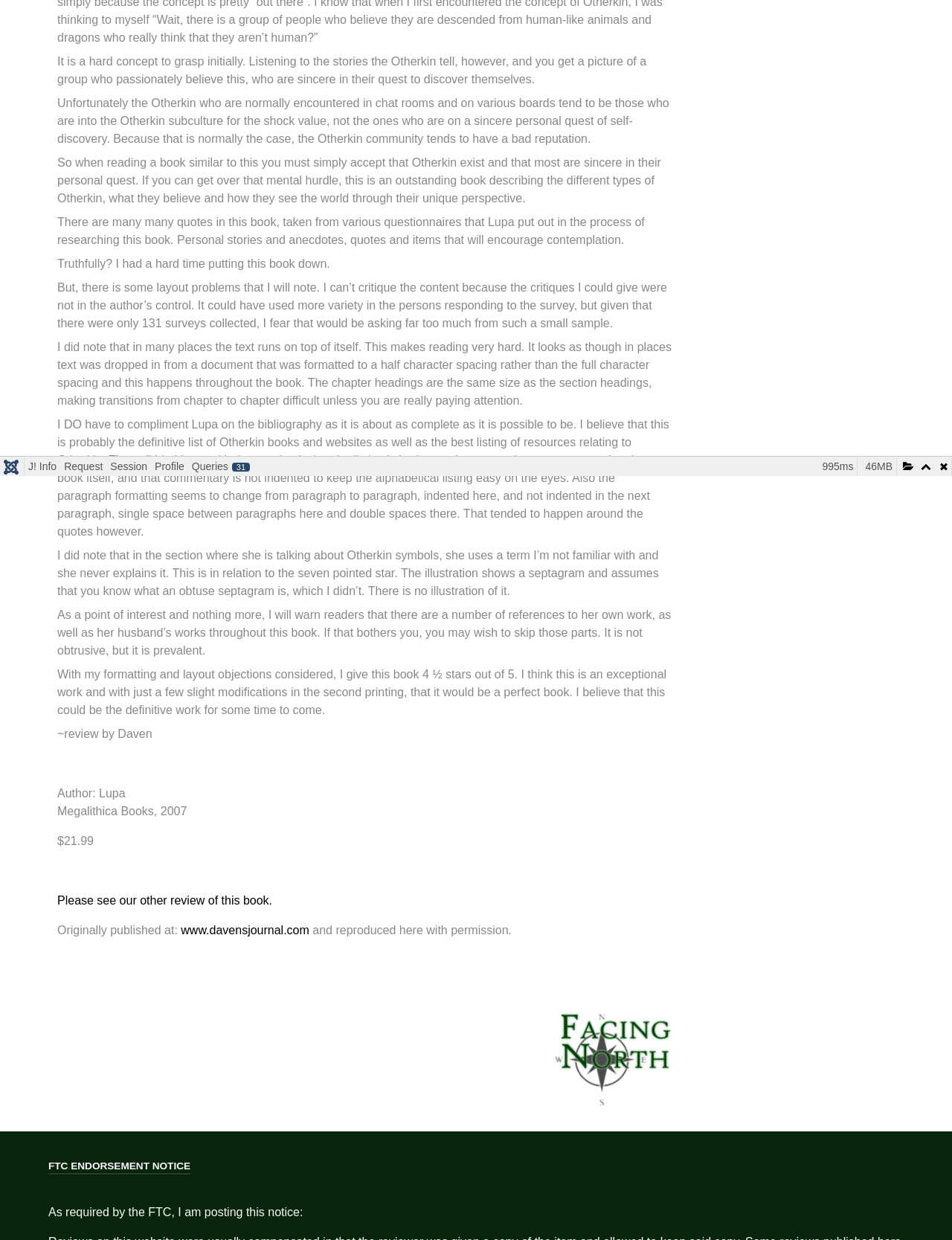Given the element description parent_node: J! Info, identify the bounding box coordinates for the UI element on the webpage screenshot. The format should be (top-left x, top-left y, bottom-right x, bottom-right y), with values between 0 and 1.

[0.0, 0.368, 0.026, 0.384]